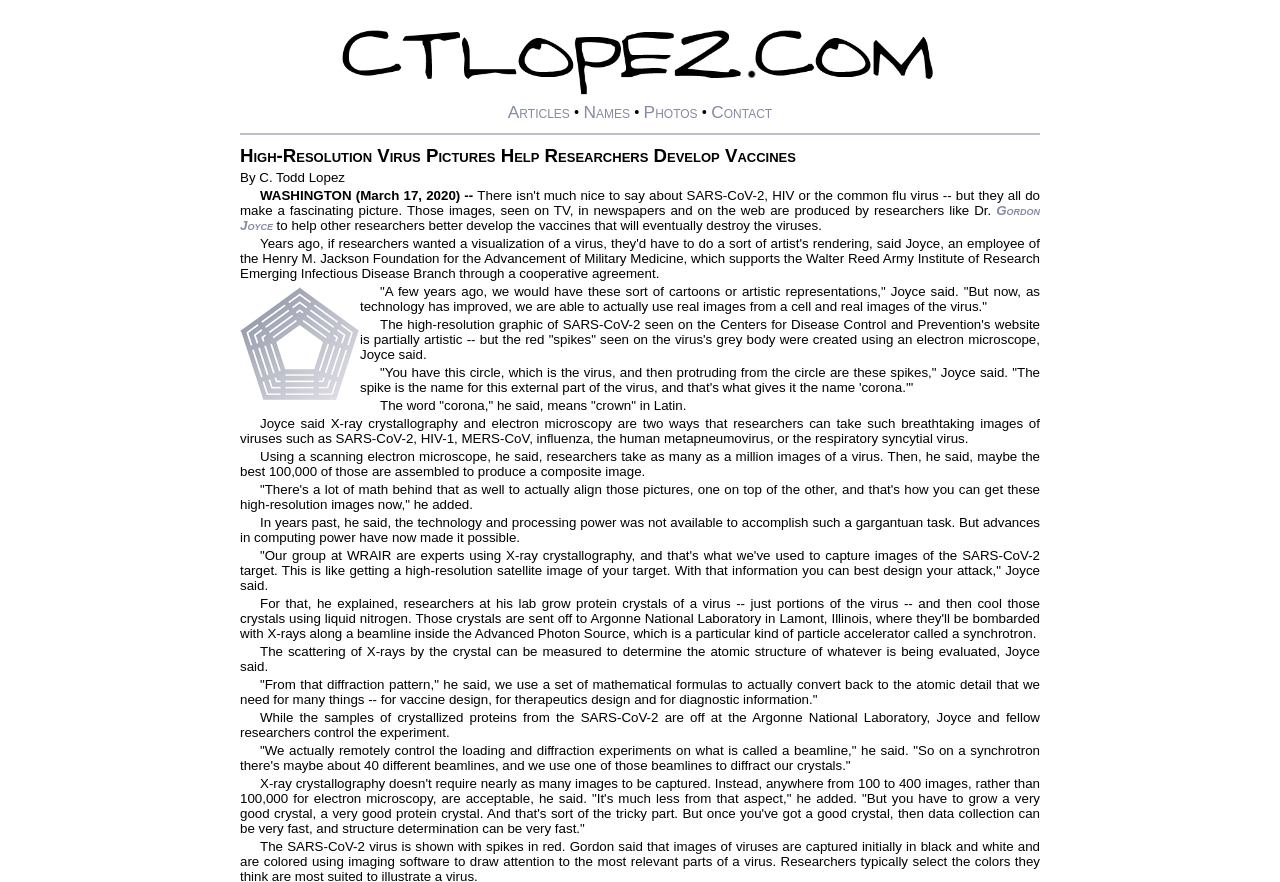Use a single word or phrase to answer this question: 
What is the name of the laboratory where the crystallized protein samples are being analyzed?

Argonne National Laboratory